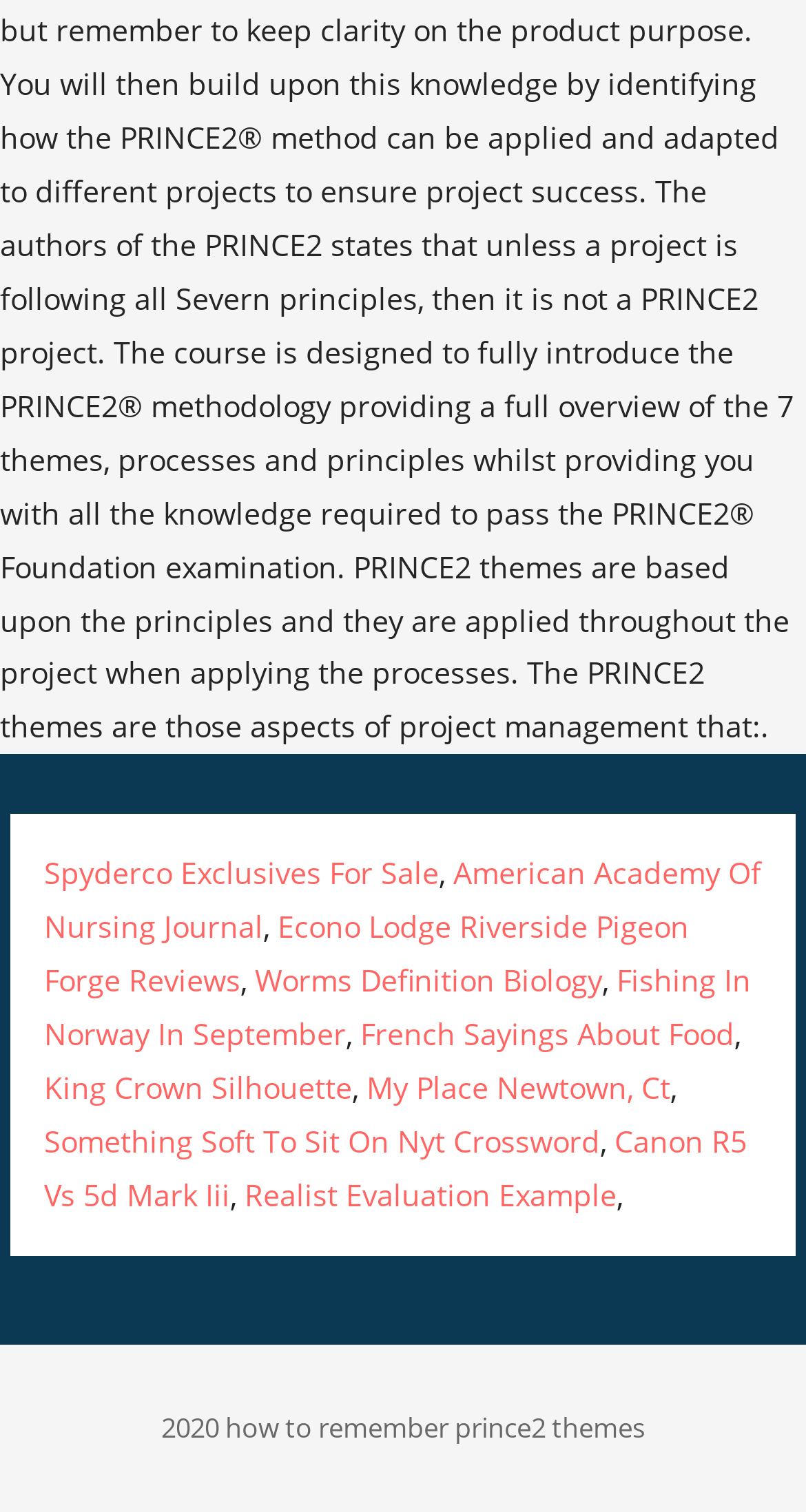Give a short answer to this question using one word or a phrase:
How many links are there in the webpage?

13